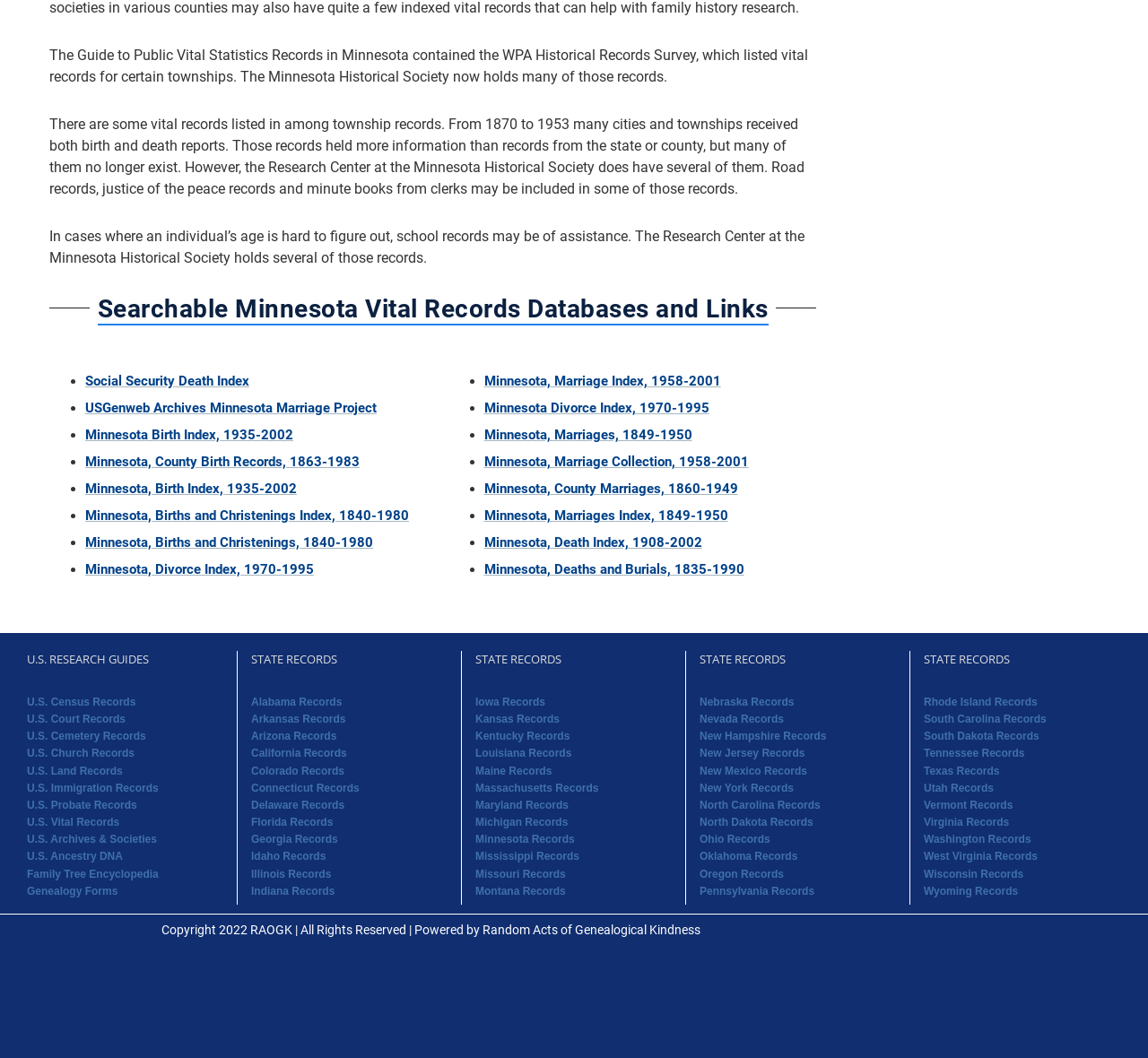Please locate the bounding box coordinates of the element that needs to be clicked to achieve the following instruction: "Explore Social Security Death Index". The coordinates should be four float numbers between 0 and 1, i.e., [left, top, right, bottom].

[0.074, 0.353, 0.217, 0.368]